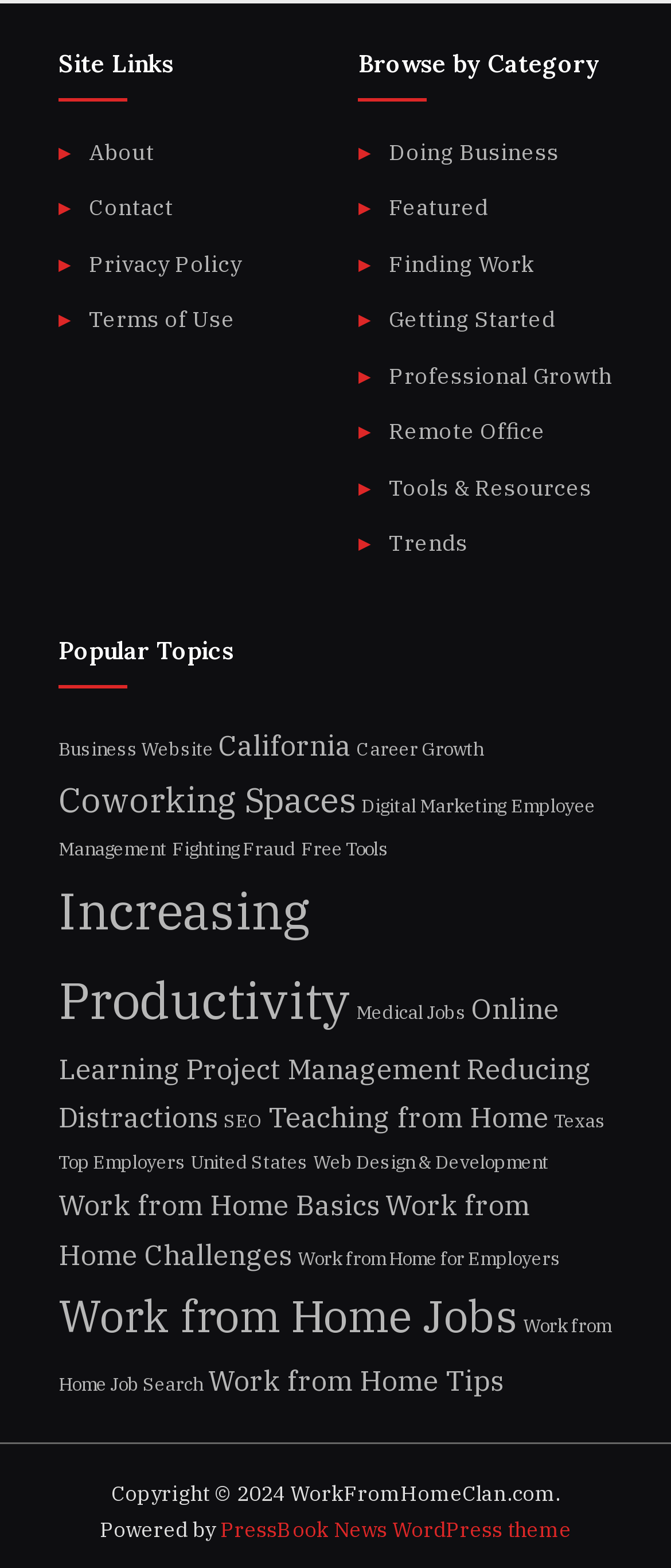How many links are there in the 'Popular Topics' section?
Relying on the image, give a concise answer in one word or a brief phrase.

30